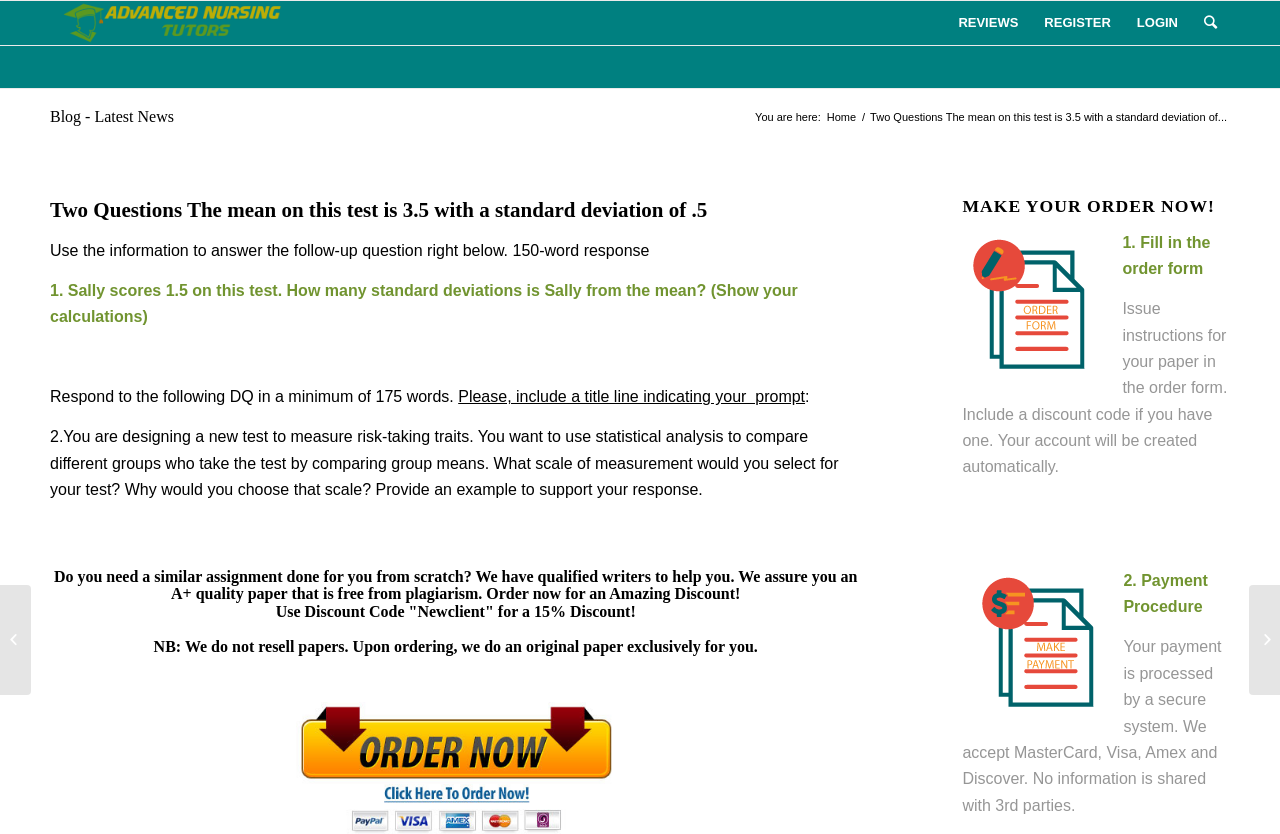Respond to the question below with a single word or phrase:
What is the standard deviation of the test?

0.5